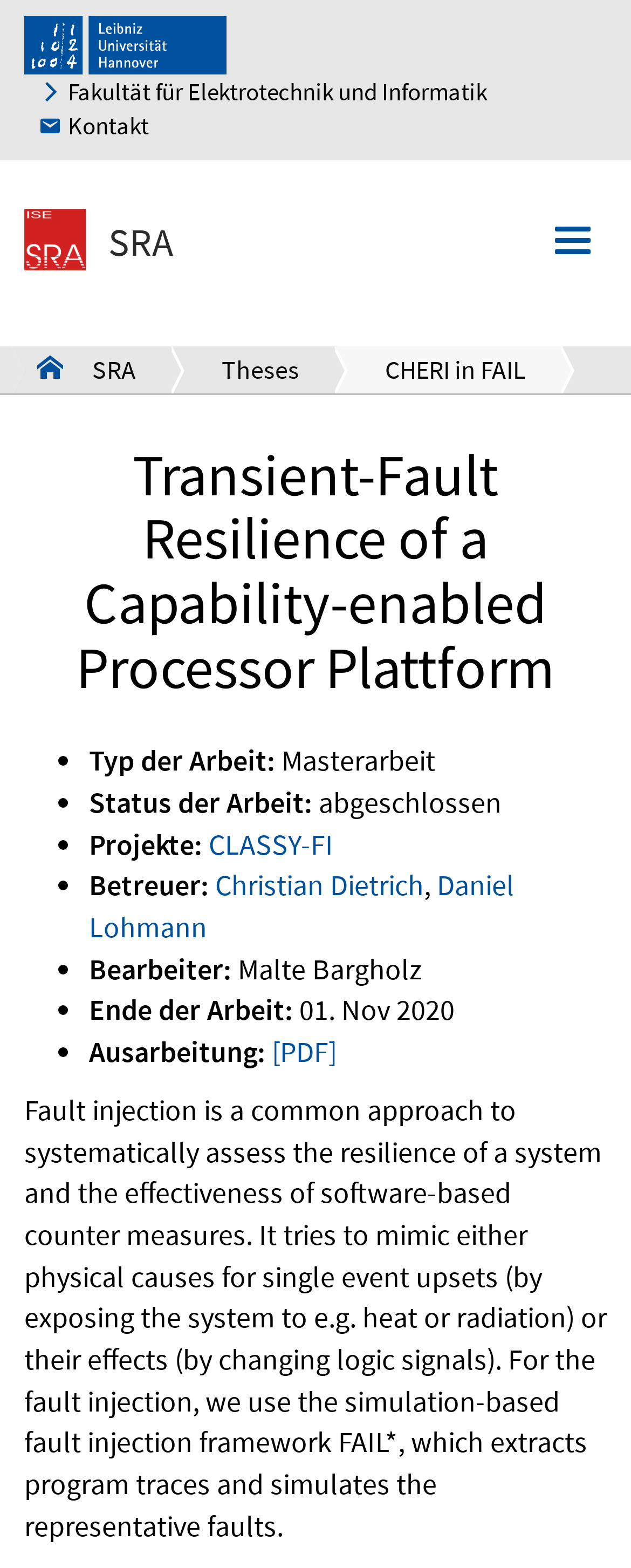Identify the bounding box for the UI element that is described as follows: "GALLERY".

None